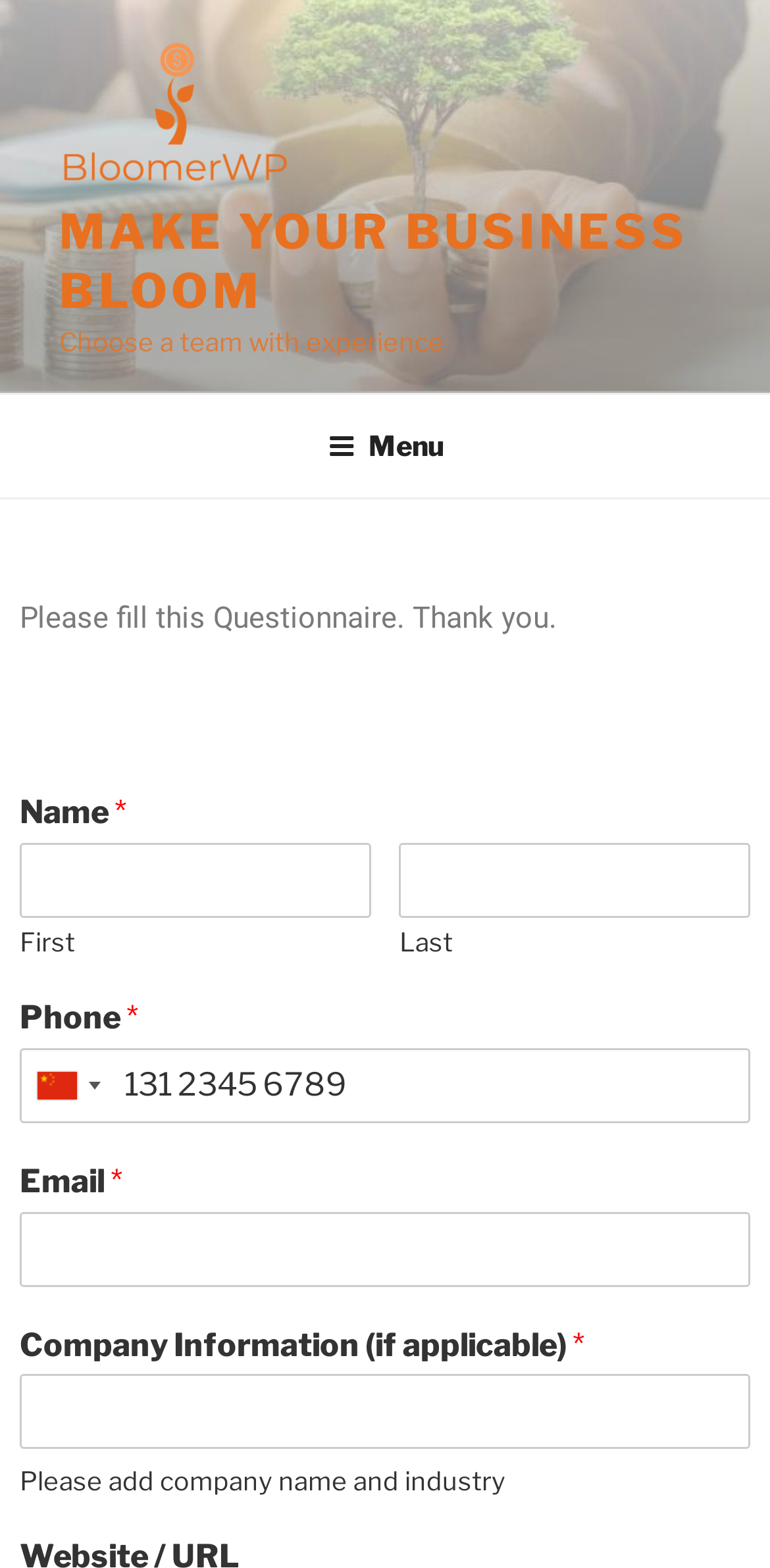Provide the bounding box coordinates of the UI element that matches the description: "parent_node: Email * name="wpforms[fields][1]"".

[0.026, 0.773, 0.974, 0.82]